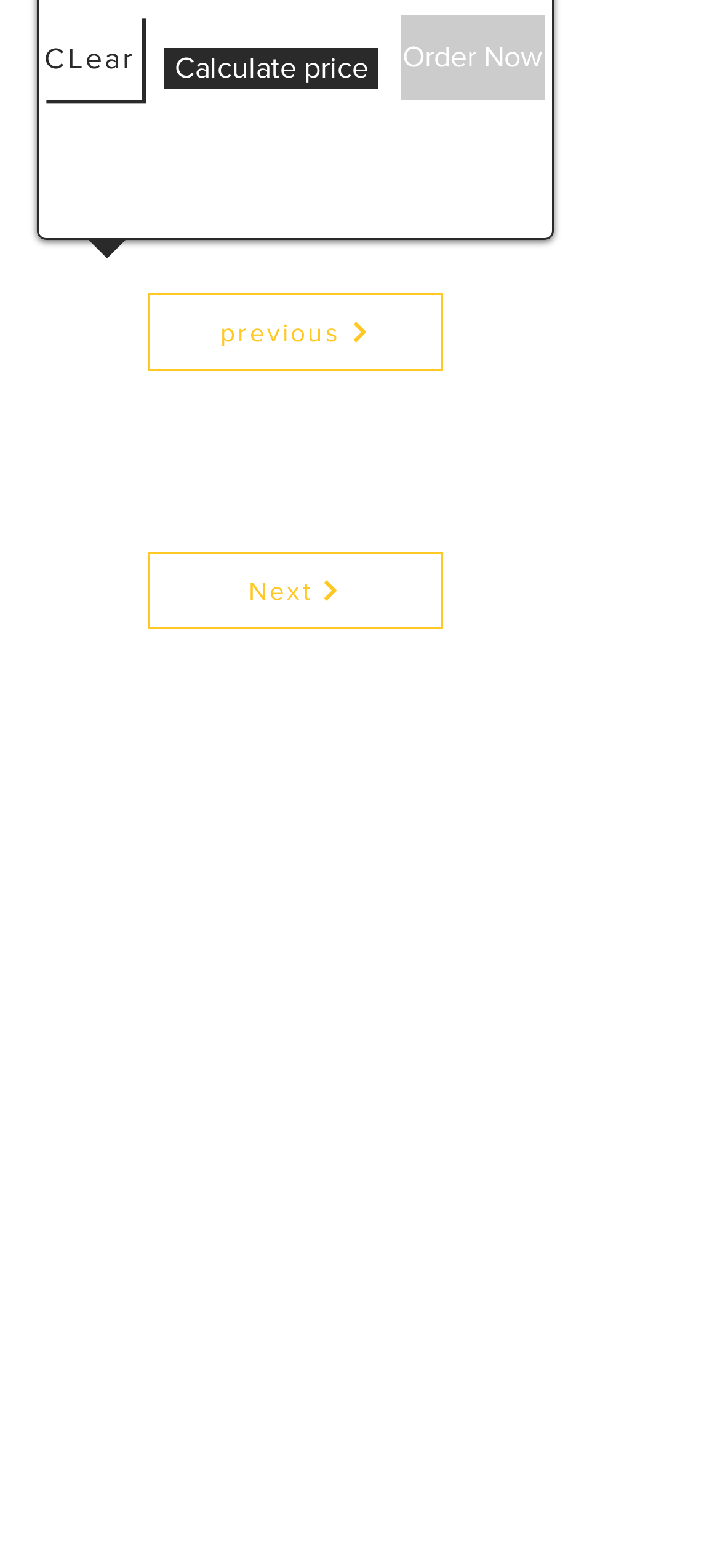What is the email address for contact?
Answer the question with a single word or phrase, referring to the image.

homedesire10@gmail.com